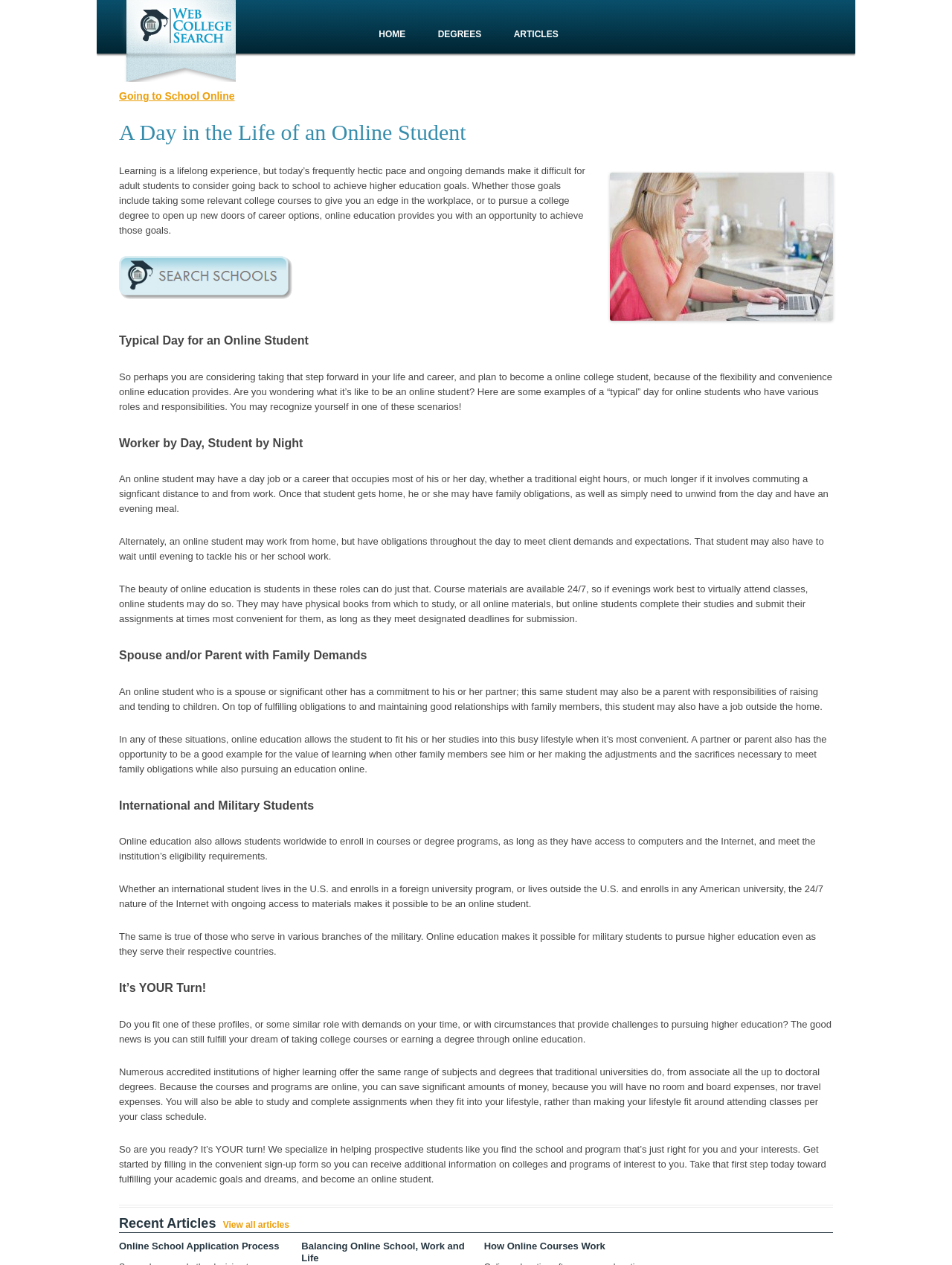Provide the bounding box coordinates of the HTML element this sentence describes: "Online School Application Process". The bounding box coordinates consist of four float numbers between 0 and 1, i.e., [left, top, right, bottom].

[0.125, 0.98, 0.297, 0.99]